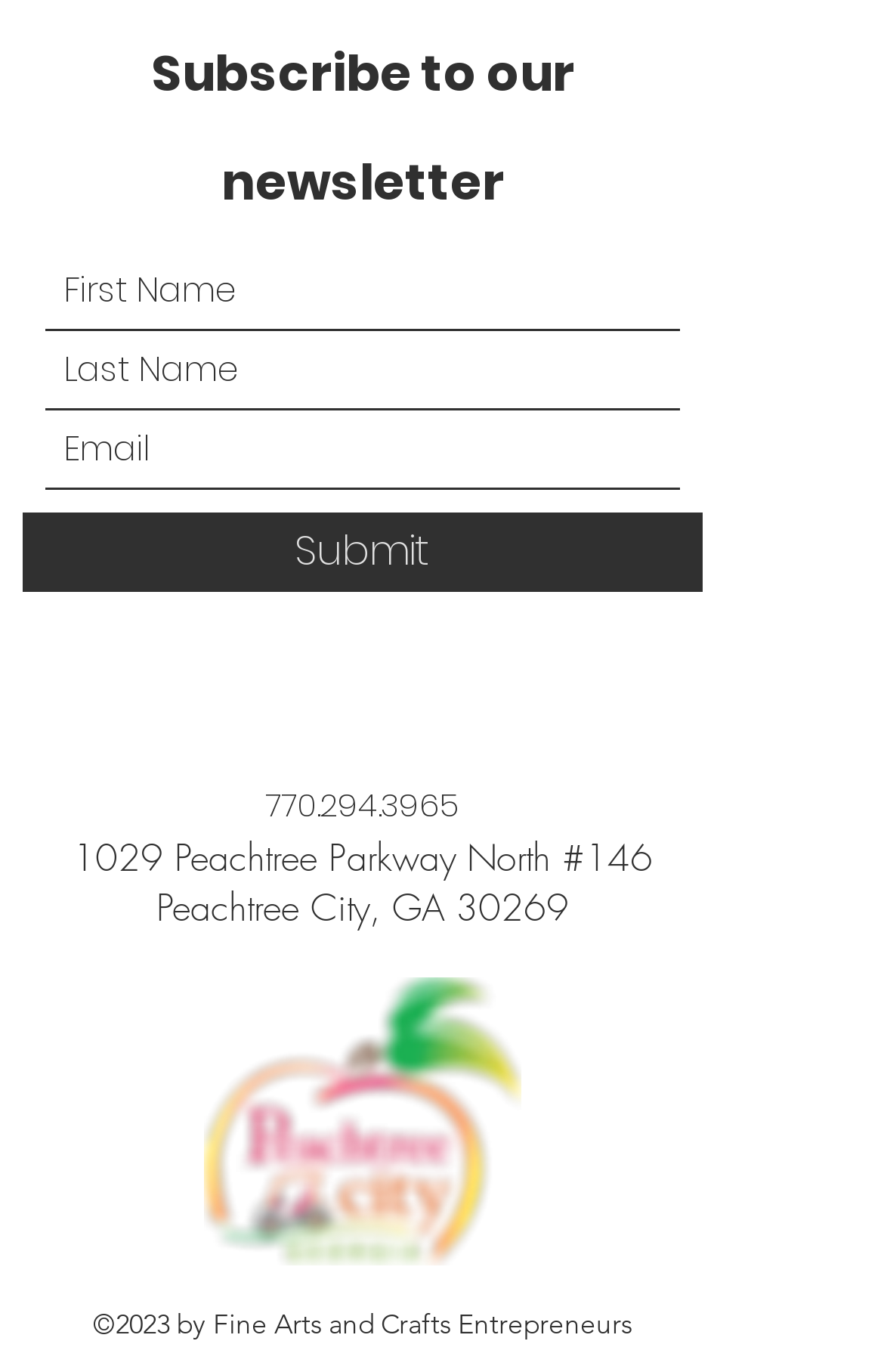Use a single word or phrase to answer the following:
What is the phone number provided?

770.294.3965